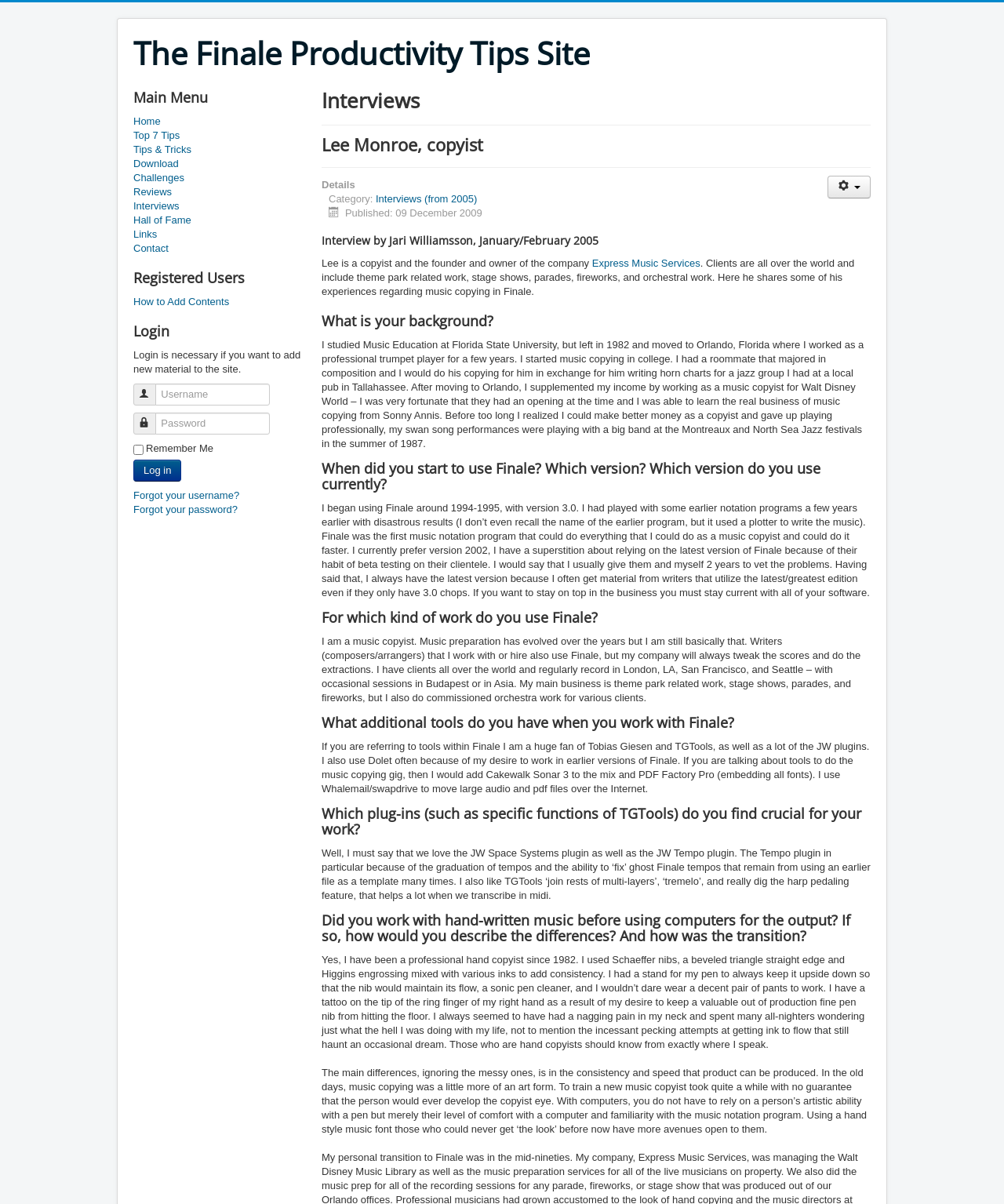What is the version of Finale that Lee Monroe prefers to use?
Using the details shown in the screenshot, provide a comprehensive answer to the question.

I determined the answer by reading the static text 'I currently prefer version 2002...' which is located in the section where Lee Monroe is being interviewed, indicating that he prefers to use version 2002 of Finale.